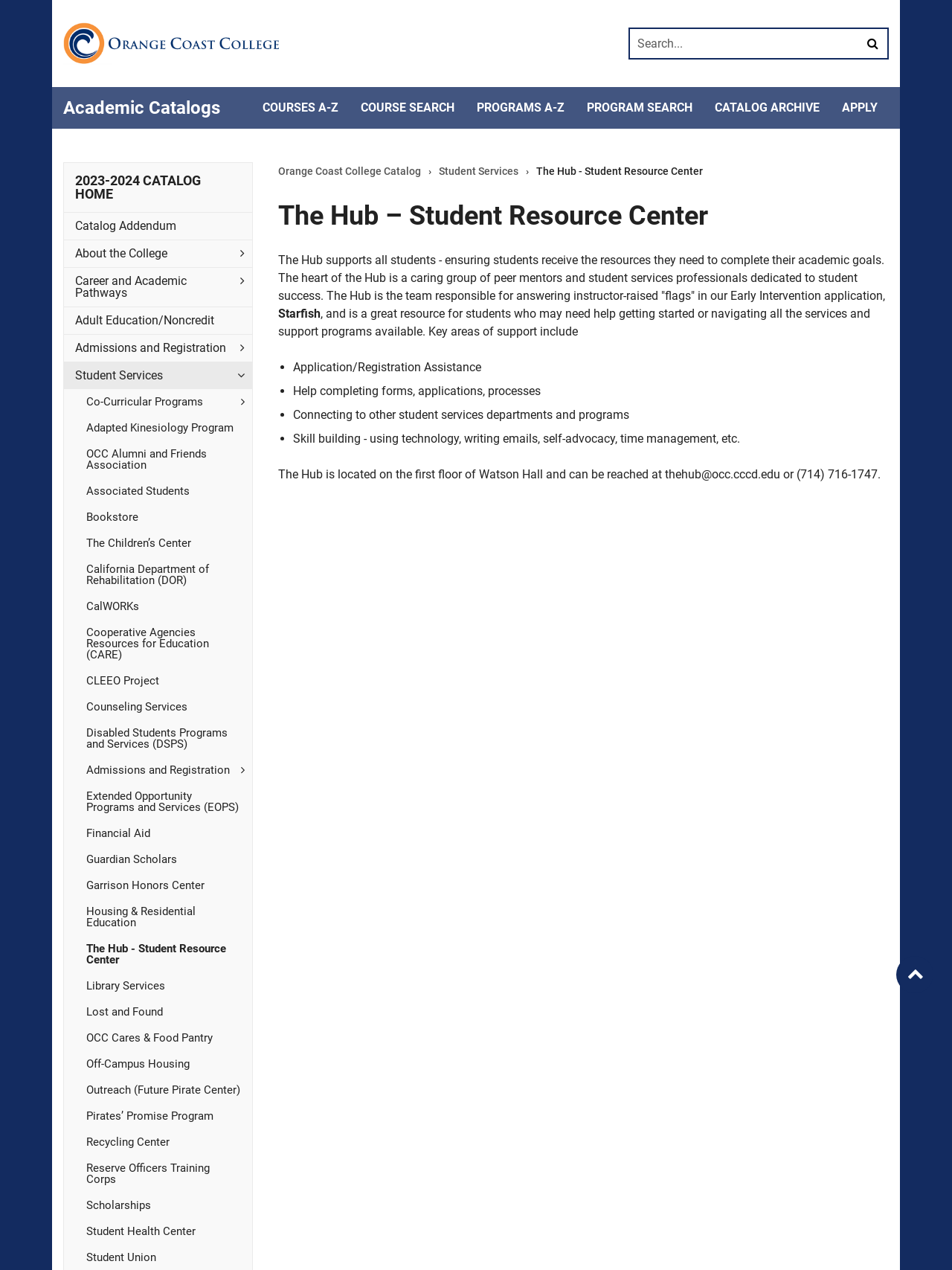Construct a thorough caption encompassing all aspects of the webpage.

The webpage is the Student Resource Center, also known as "The Hub", at Orange Coast College. At the top left corner, there is a link to the college's homepage, accompanied by an image of the college's logo. Next to it, there is a search bar with a submit button. 

Below the search bar, there is a heading "Academic Catalogs" with a link to it. To the right of the heading, there is a secondary navigation menu with links to various courses and programs, including COURSES A-Z, COURSE SEARCH, PROGRAMS A-Z, PROGRAM SEARCH, CATALOG ARCHIVE, and APPLY.

On the left side of the page, there is a main navigation menu with links to different sections, including 2023-2024 CATALOG HOME, Catalog Addendum, About the College, Career and Academic Pathways, Adult Education/Noncredit, Admissions and Registration, Student Services, and many others.

The main content of the page is about The Hub, which is a student resource center that provides support to students. There is a heading "The Hub – Student Resource Center" followed by a paragraph of text that describes the center's mission and services. The text is divided into several sections, including a brief introduction, a description of the center's services, and a list of key areas of support, such as application/registration assistance, help with forms and applications, connecting to other student services, and skill building.

At the bottom of the page, there is a link to go back to the top of the page.